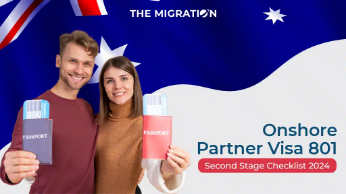What is the color of the passports?
Please interpret the details in the image and answer the question thoroughly.

The couple is holding passports, and the image shows that one passport is in a rich blue color and the other is in a bold red, indicating their journey through migration.